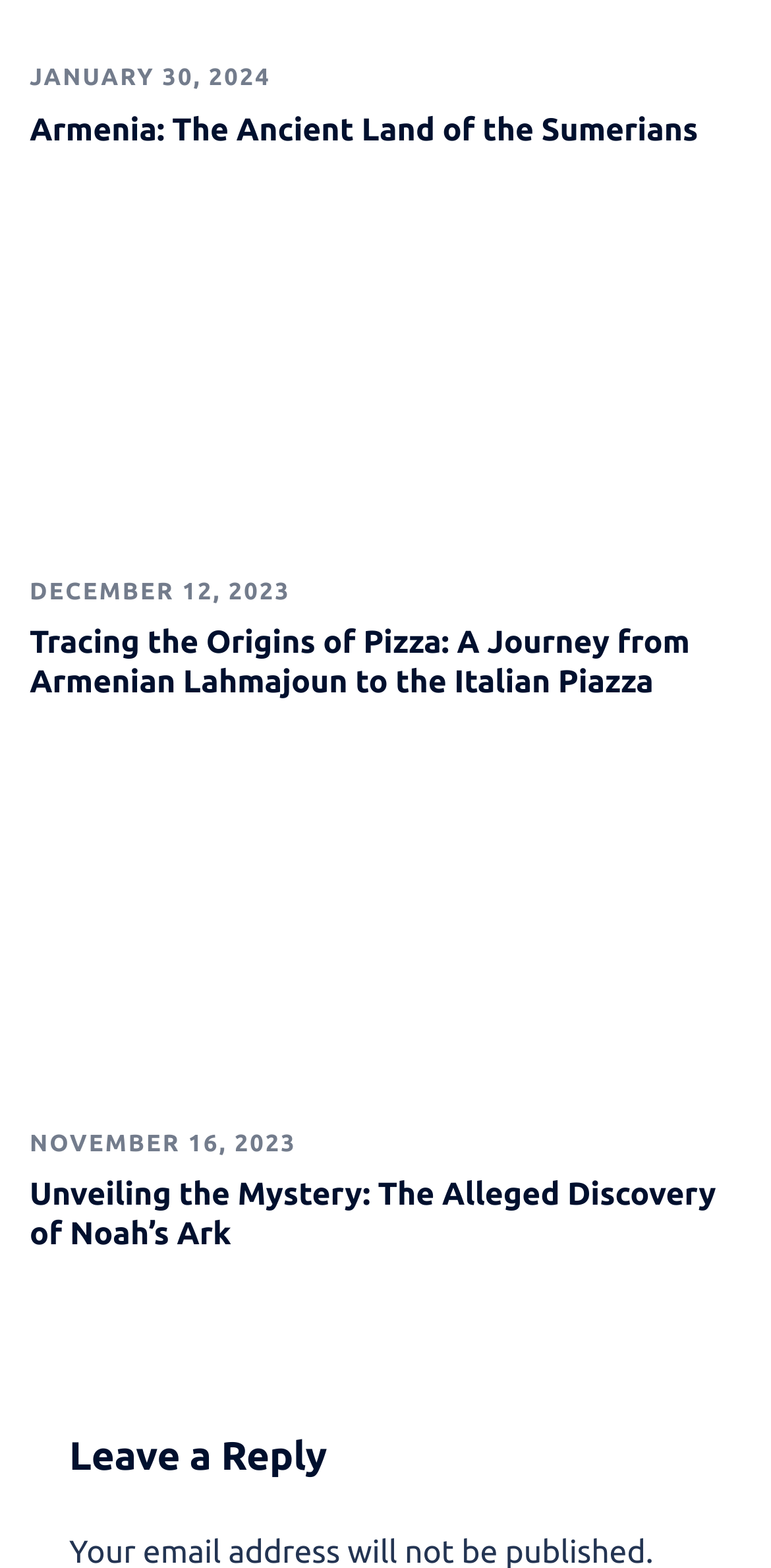How many images are on the webpage?
Refer to the image and answer the question using a single word or phrase.

3